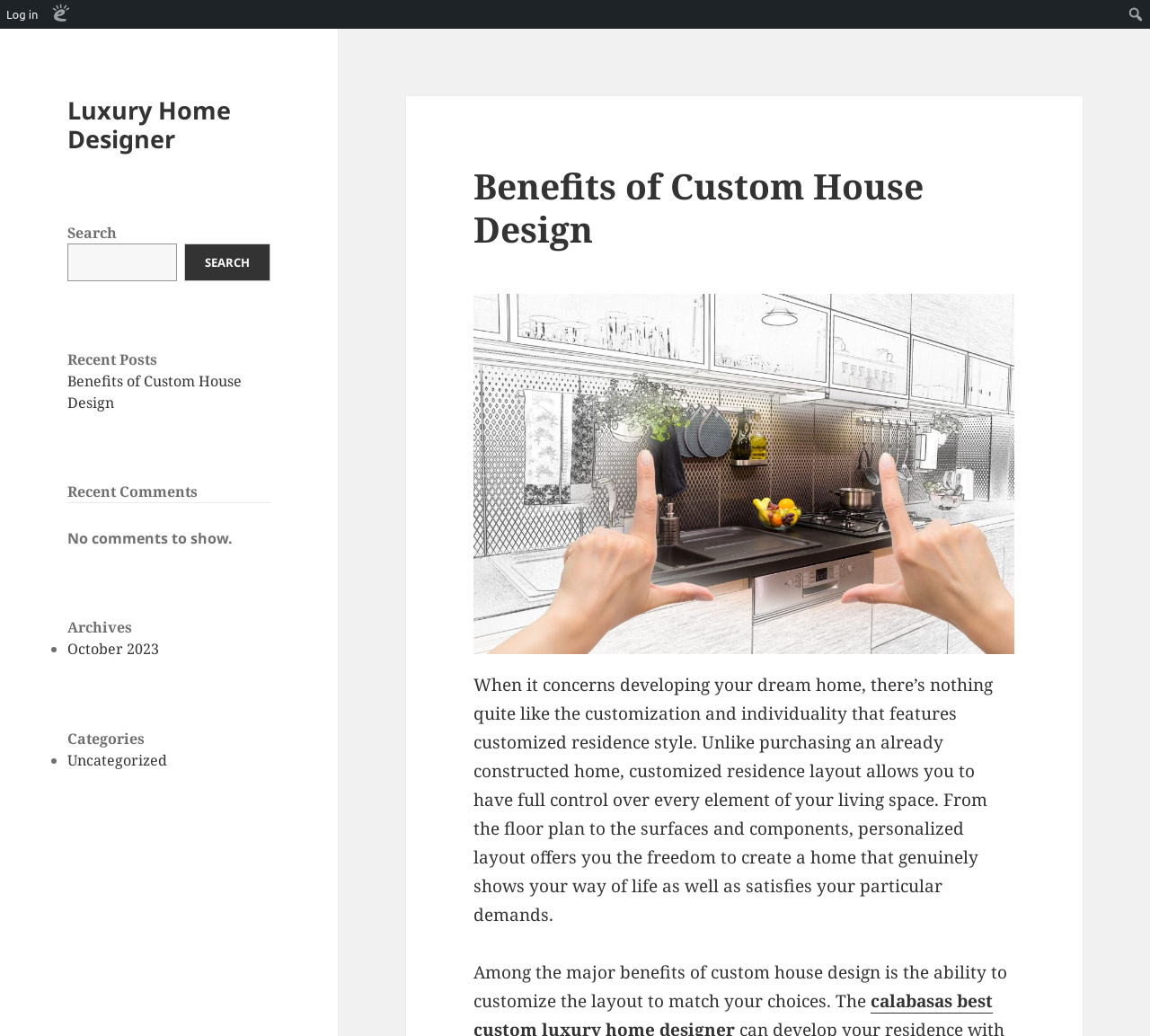Answer the question in one word or a short phrase:
What is the month listed in the archives section?

October 2023